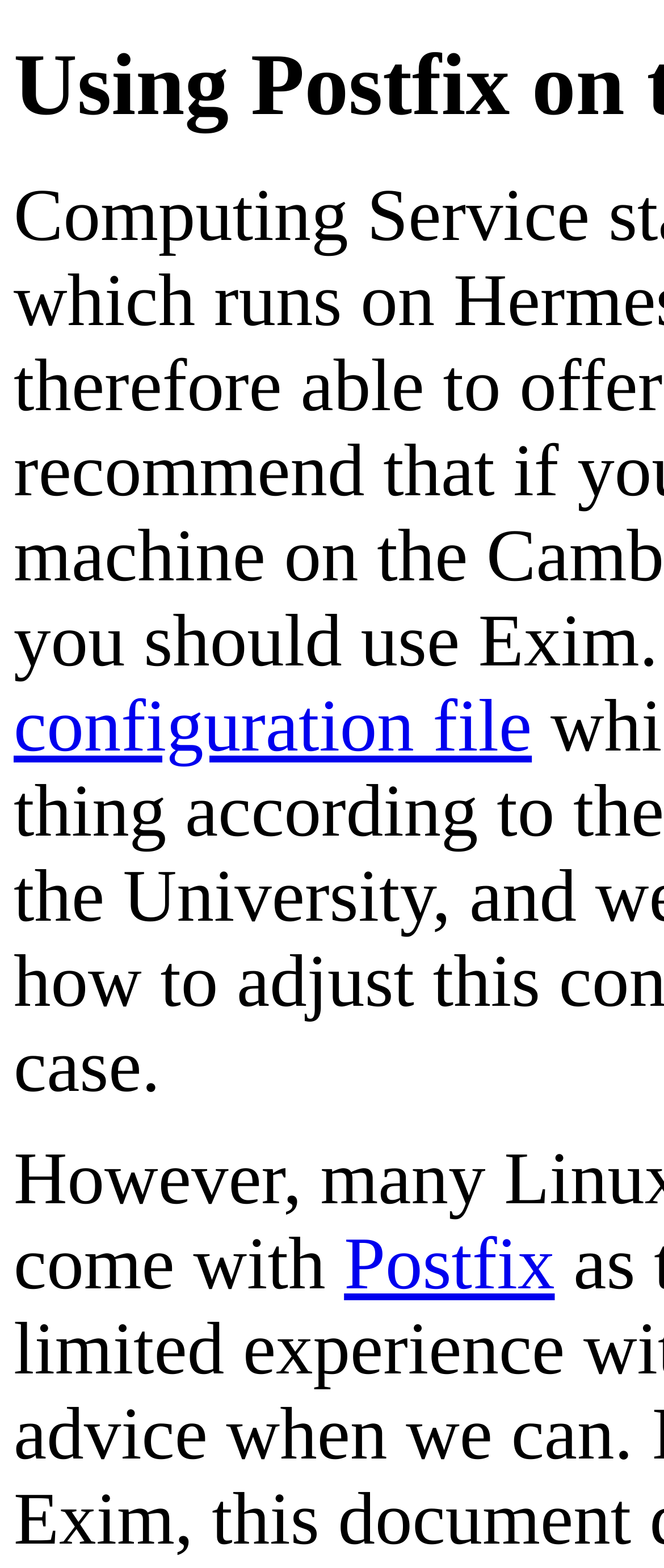Please determine the heading text of this webpage.

Using Postfix on the CUDN